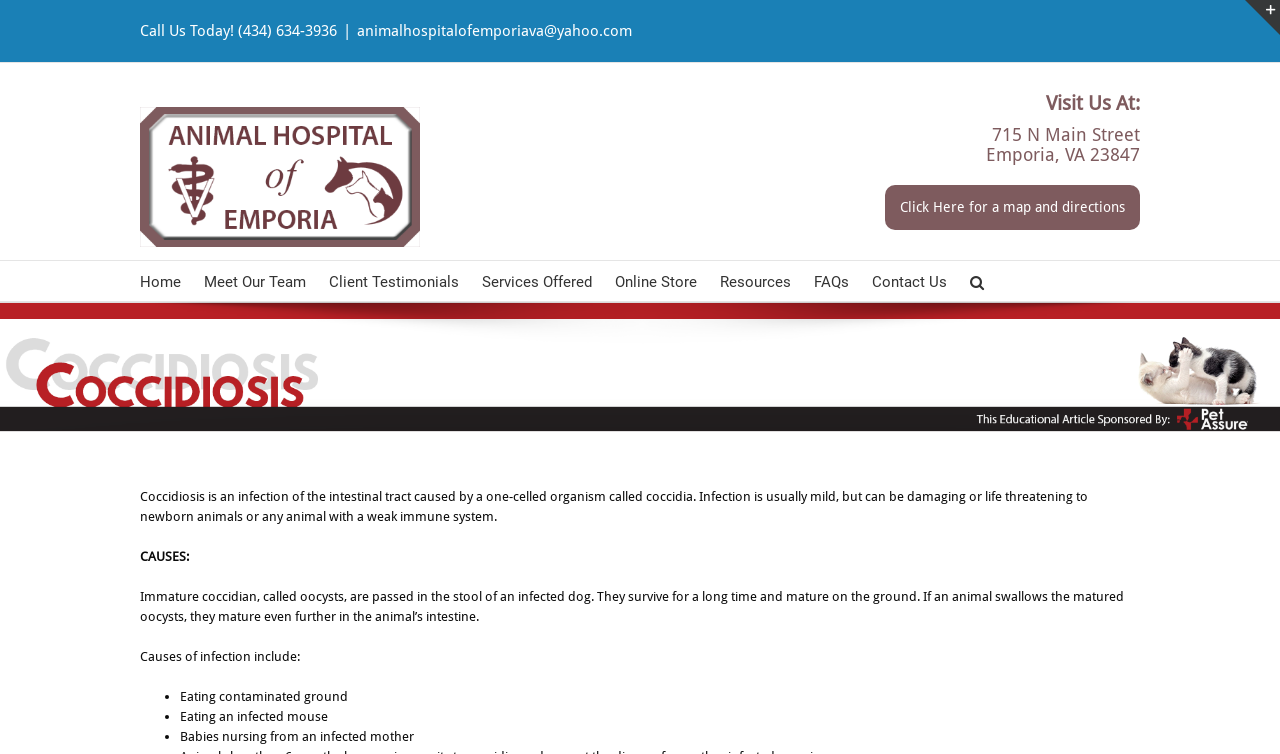Elaborate on the webpage's design and content in a detailed caption.

The webpage is about Coccidiosis, an infection of the intestinal tract caused by a one-celled organism called coccidia. At the top left, there is a logo of the Animal Hospital of Emporia, accompanied by a phone number and email address. On the top right, there is a section with the hospital's address and a link to get directions.

Below the logo, there is a main menu with 8 items: Home, Meet Our Team, Client Testimonials, Services Offered, Online Store, Resources, FAQs, and Contact Us. Each item is a link that can be clicked to navigate to a different page.

The main content of the webpage is about Coccidiosis. There is a brief introduction to the infection, followed by a section titled "CAUSES:" that explains how the infection is caused. The causes are listed in bullet points, including eating contaminated ground, eating an infected mouse, and babies nursing from an infected mother.

The webpage has a clean and organized layout, with clear headings and concise text. There are no images on the page except for the hospital's logo.